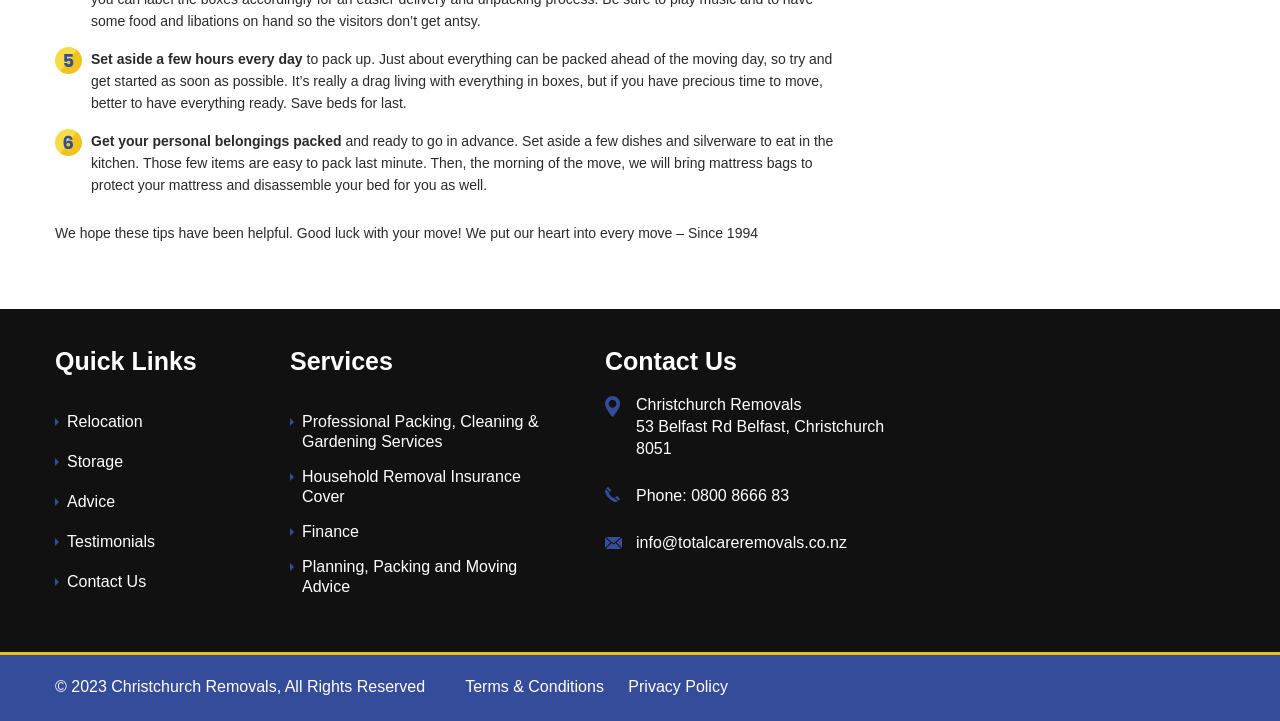Please give a one-word or short phrase response to the following question: 
How many social media links are there at the bottom of the page?

4